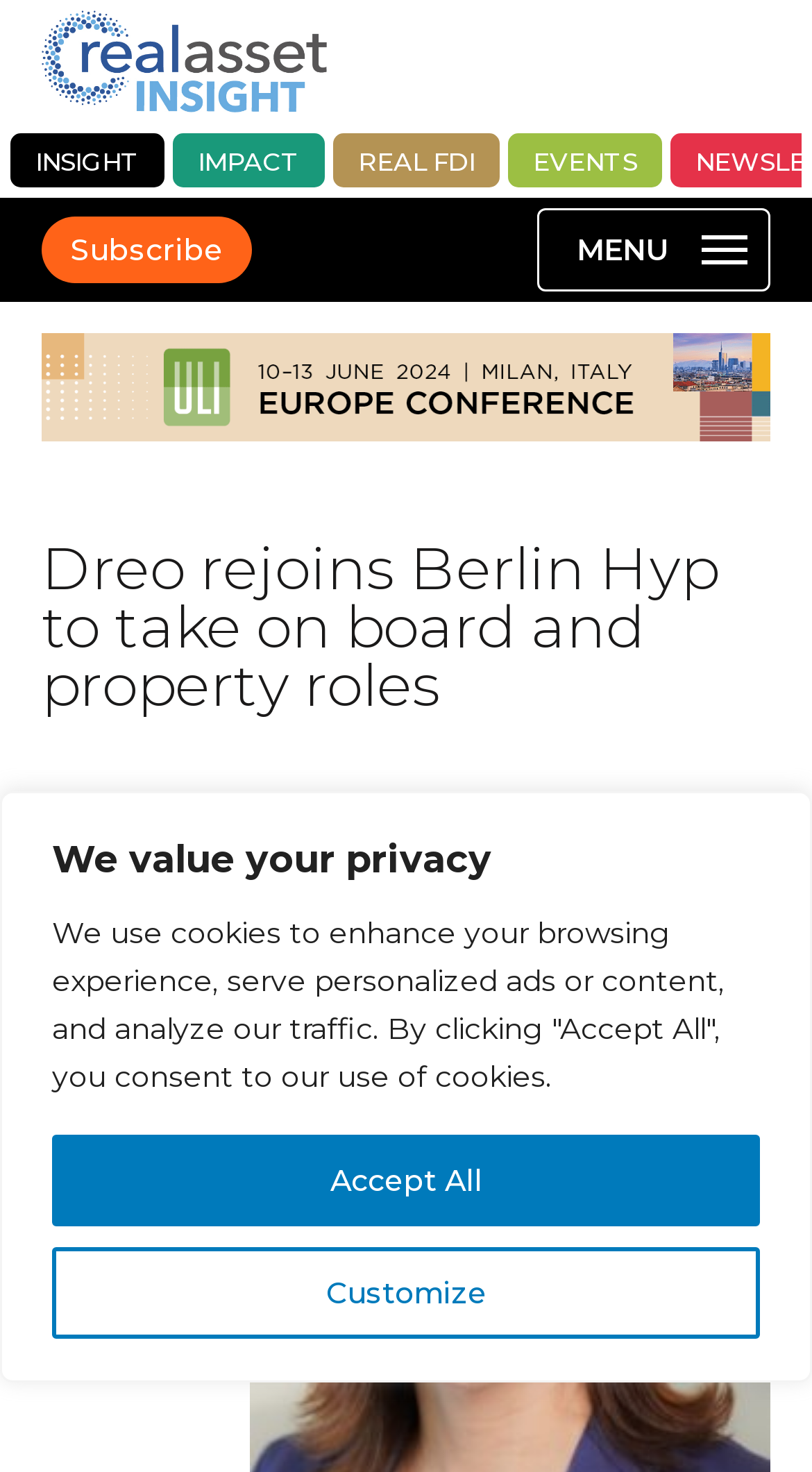Locate the primary heading on the webpage and return its text.

Dreo rejoins Berlin Hyp to take on board and property roles